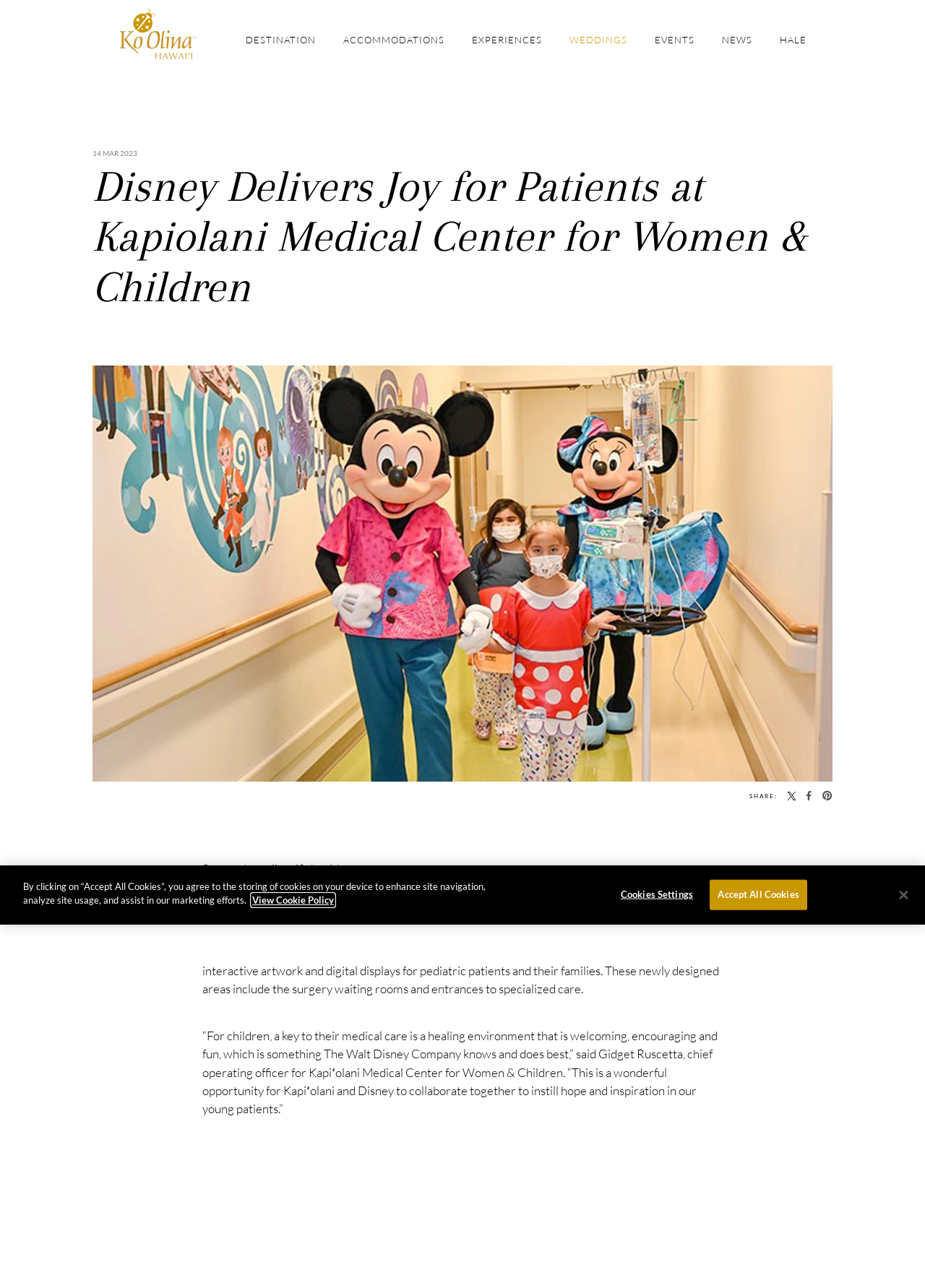Please identify the bounding box coordinates of the element's region that needs to be clicked to fulfill the following instruction: "Subscribe to the newsletter". The bounding box coordinates should consist of four float numbers between 0 and 1, i.e., [left, top, right, bottom].

[0.688, 0.831, 0.896, 0.853]